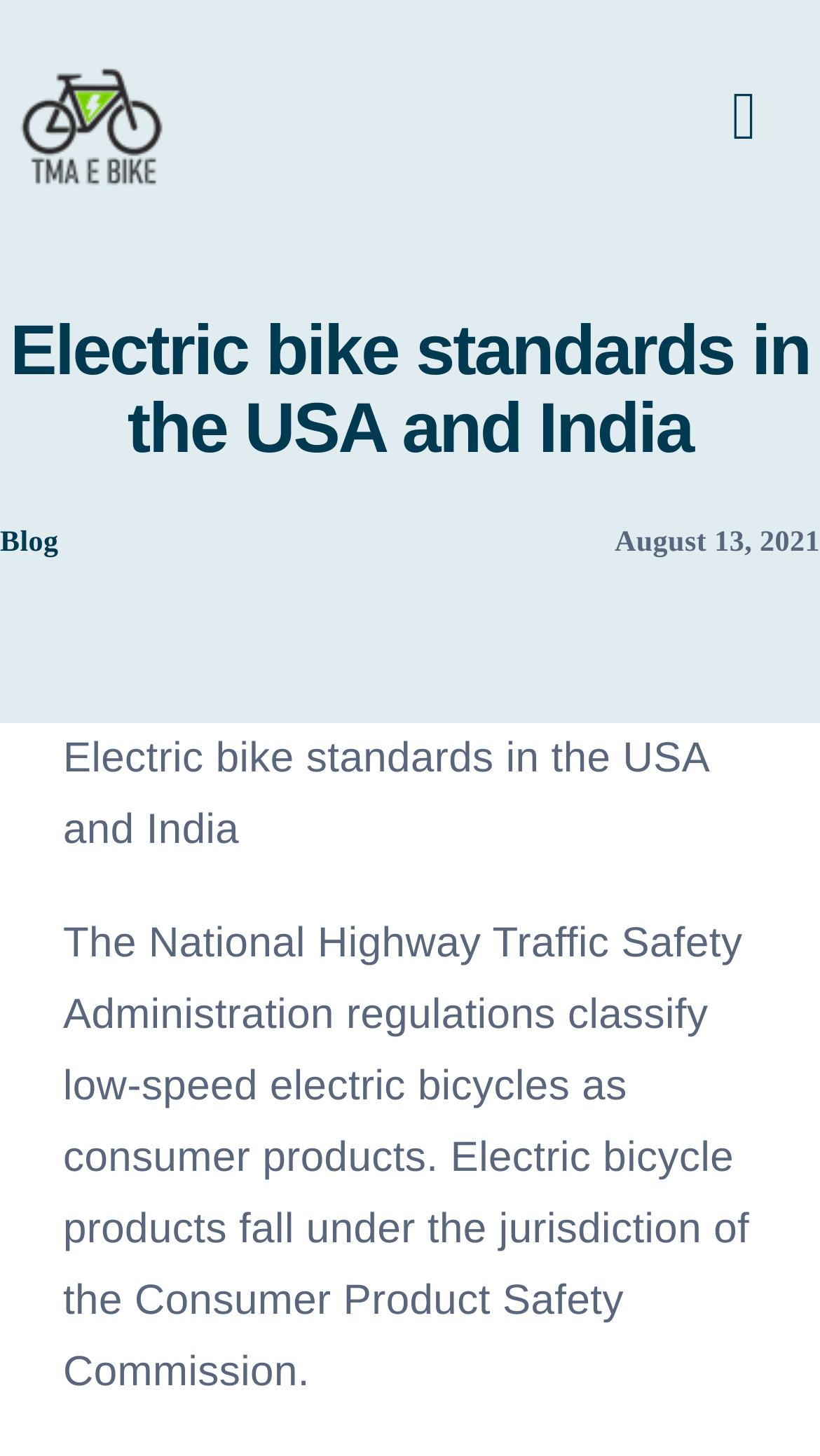Find the bounding box coordinates of the clickable region needed to perform the following instruction: "Customize e bike type". The coordinates should be provided as four float numbers between 0 and 1, i.e., [left, top, right, bottom].

[0.0, 0.683, 0.524, 0.787]